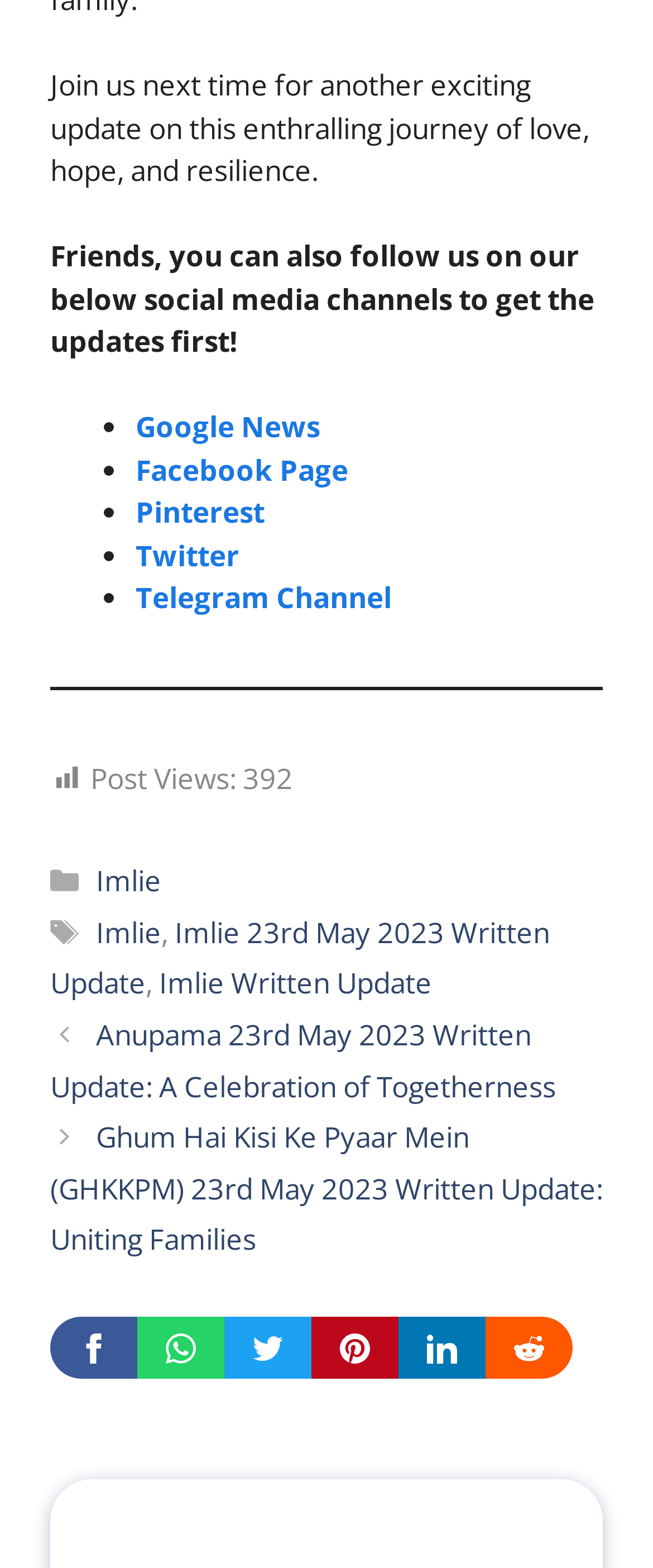How many images are there in the navigation section?
Based on the image, answer the question in a detailed manner.

The number of images in the navigation section can be found by counting the image elements in the section, and there are 5 images.